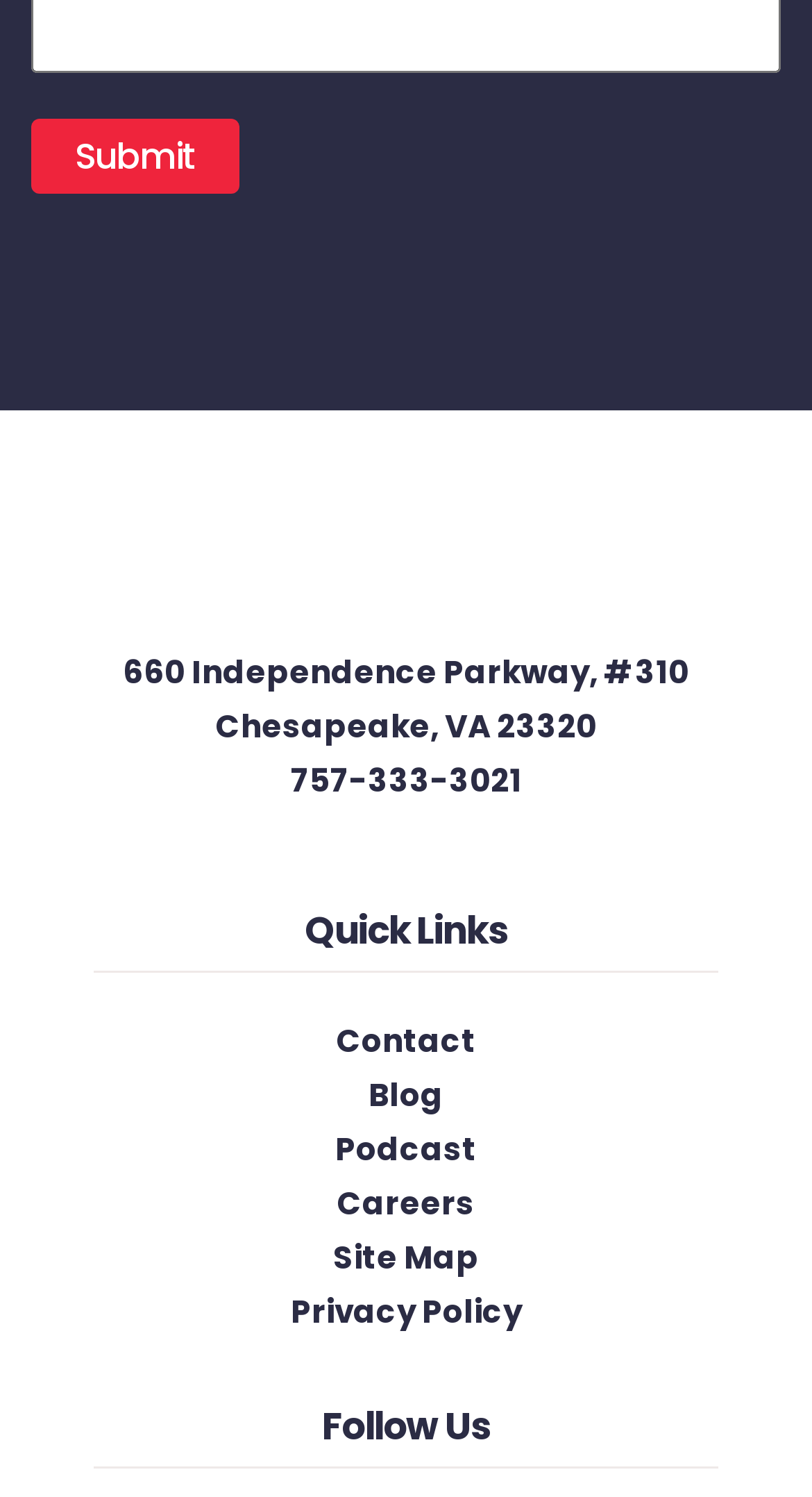Please locate the UI element described by "value="Submit"" and provide its bounding box coordinates.

[0.038, 0.079, 0.295, 0.129]